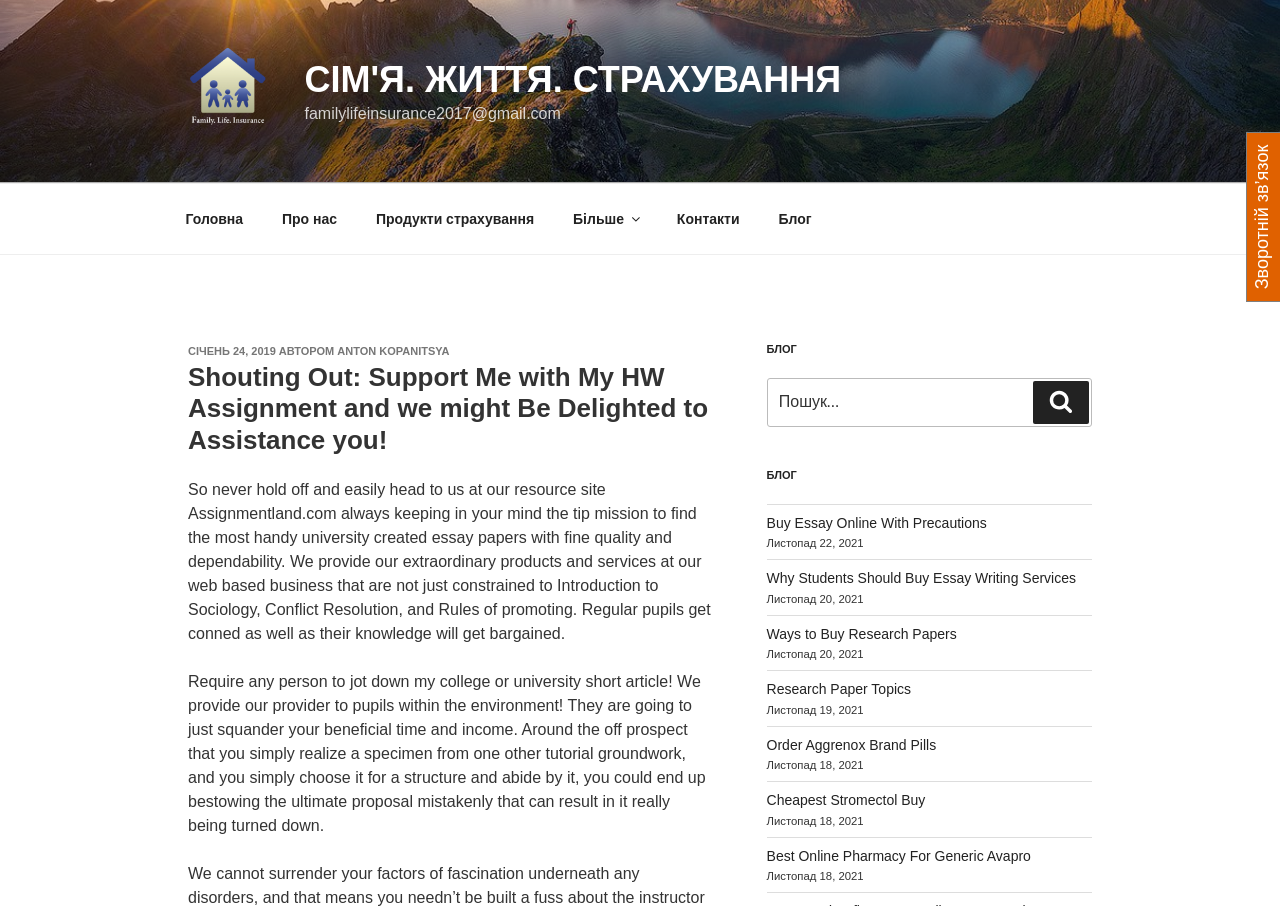Please determine the bounding box coordinates of the element's region to click for the following instruction: "go to the page about products of insurance".

[0.28, 0.215, 0.431, 0.269]